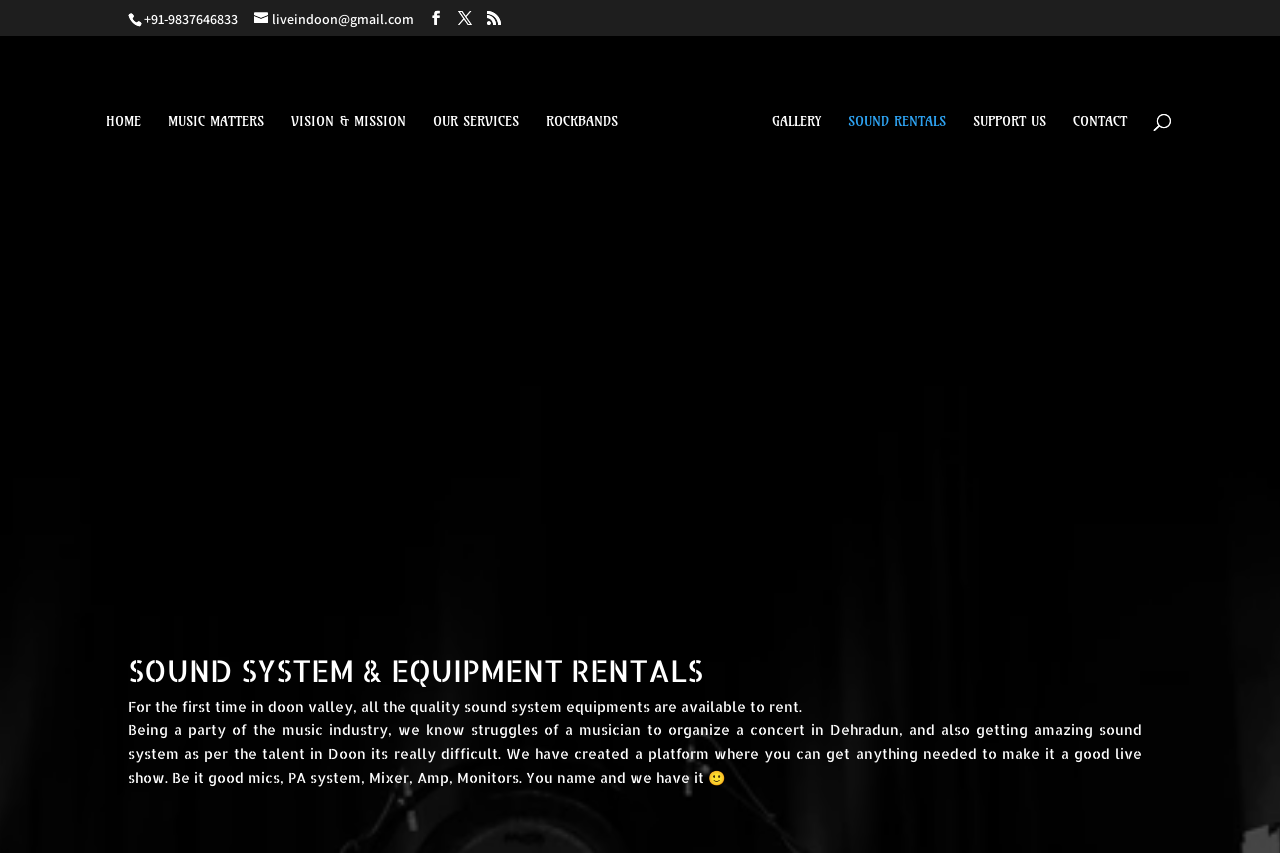Provide a short answer to the following question with just one word or phrase: What is the phone number on the webpage?

+91-9837646833